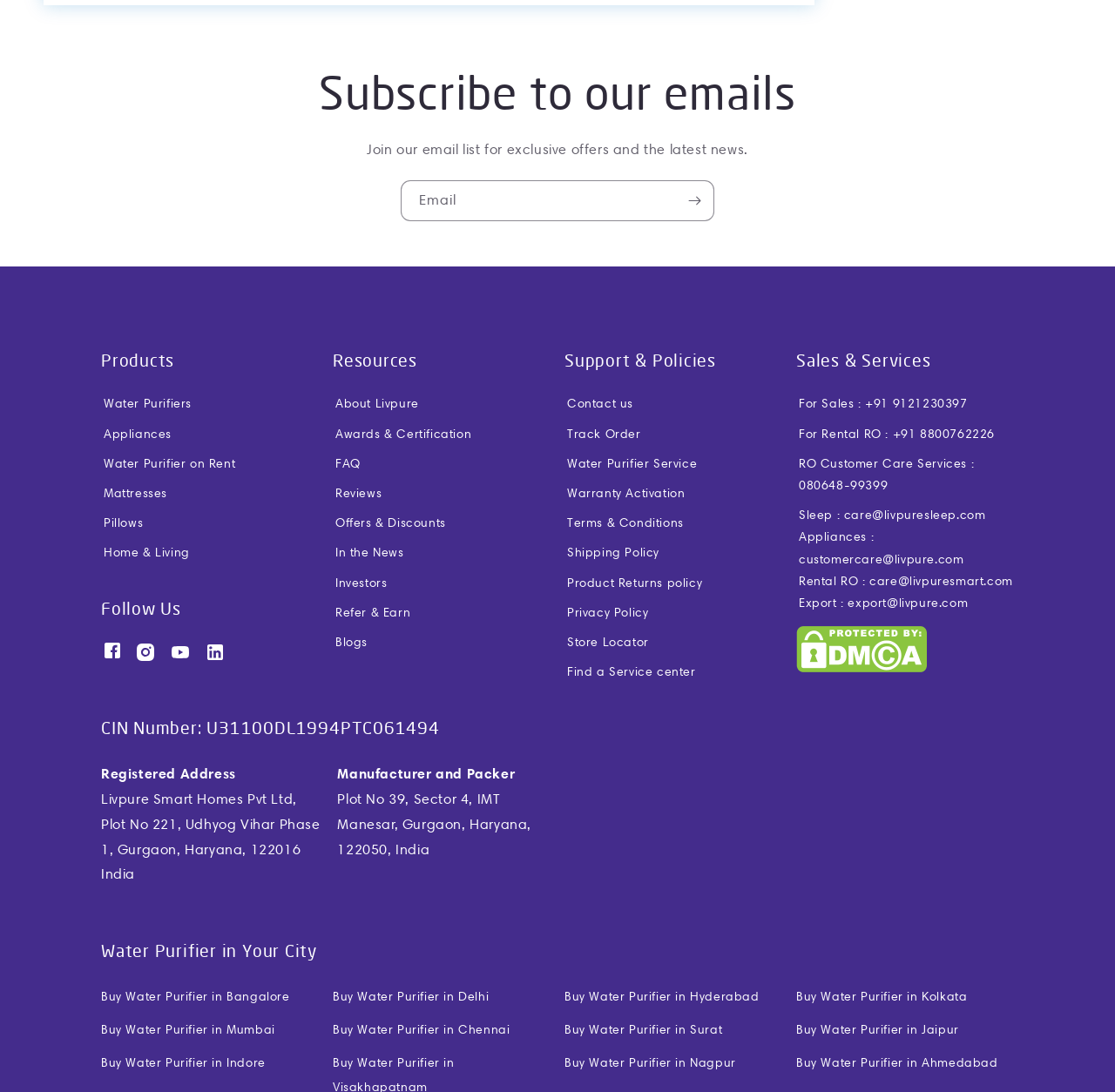Please determine the bounding box coordinates for the element that should be clicked to follow these instructions: "Subscribe to the email list".

[0.36, 0.166, 0.64, 0.201]